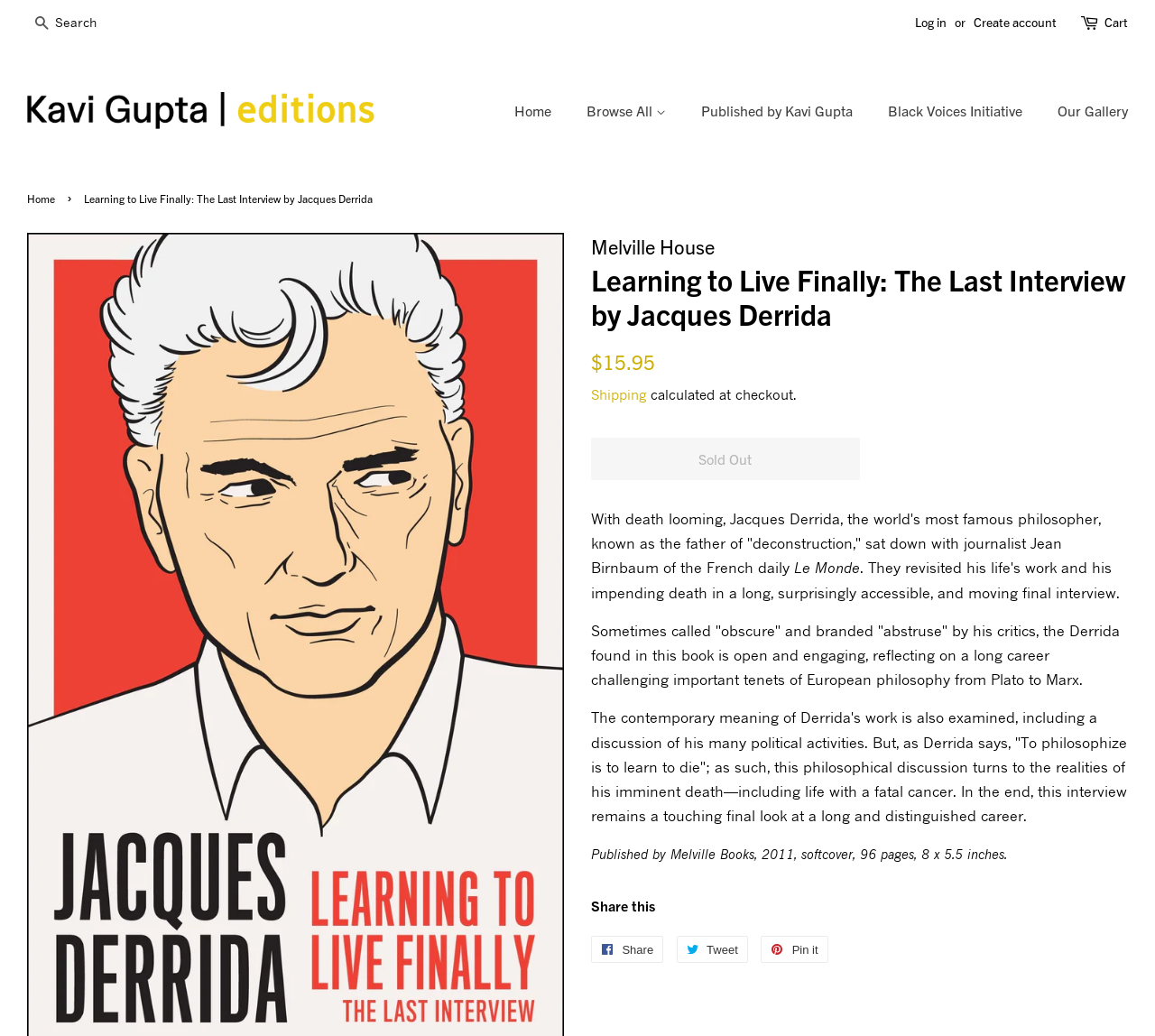What is the size of the book?
Give a detailed explanation using the information visible in the image.

I found the answer by reading the text on the webpage, specifically the sentence 'softcover, 96 pages, 8 x 5.5 inches.' which indicates the size of the book.